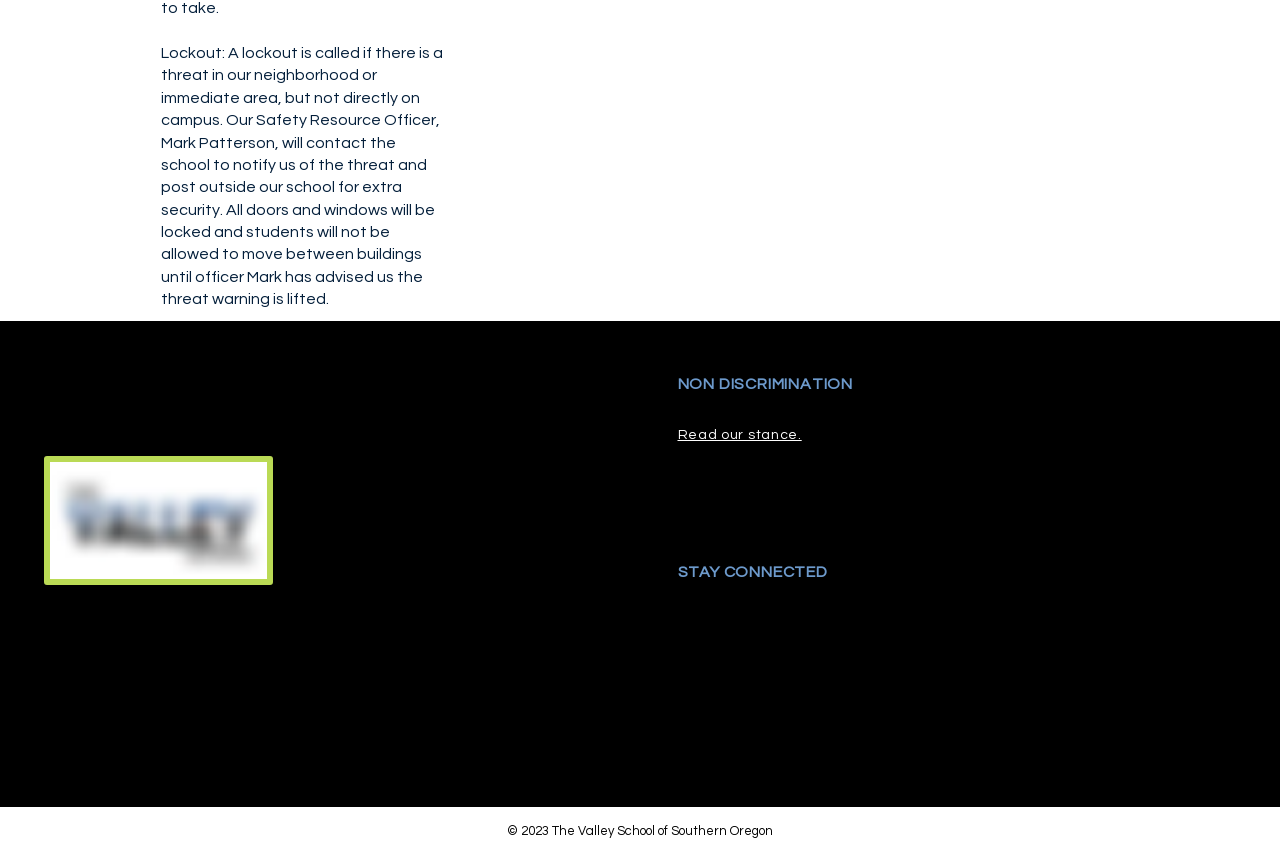Using the webpage screenshot, locate the HTML element that fits the following description and provide its bounding box: "Terms of Service".

None